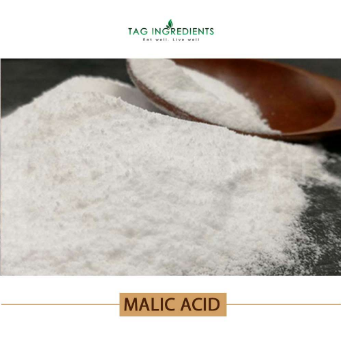Provide a brief response in the form of a single word or phrase:
What is the name of the product featured in the image?

Malic Acid